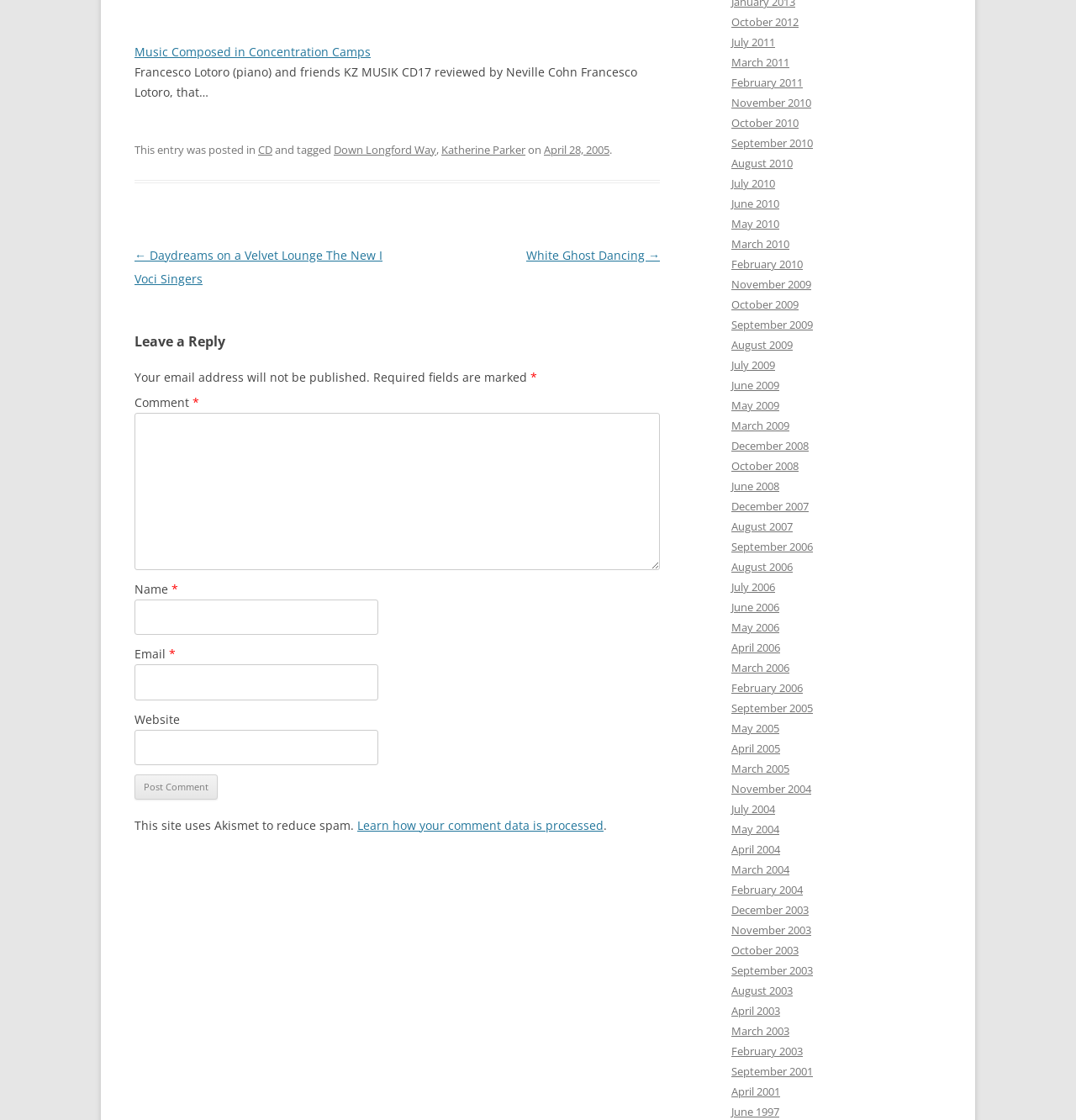Please determine the bounding box coordinates for the element that should be clicked to follow these instructions: "Leave a comment in the 'Comment' field".

[0.125, 0.369, 0.613, 0.509]